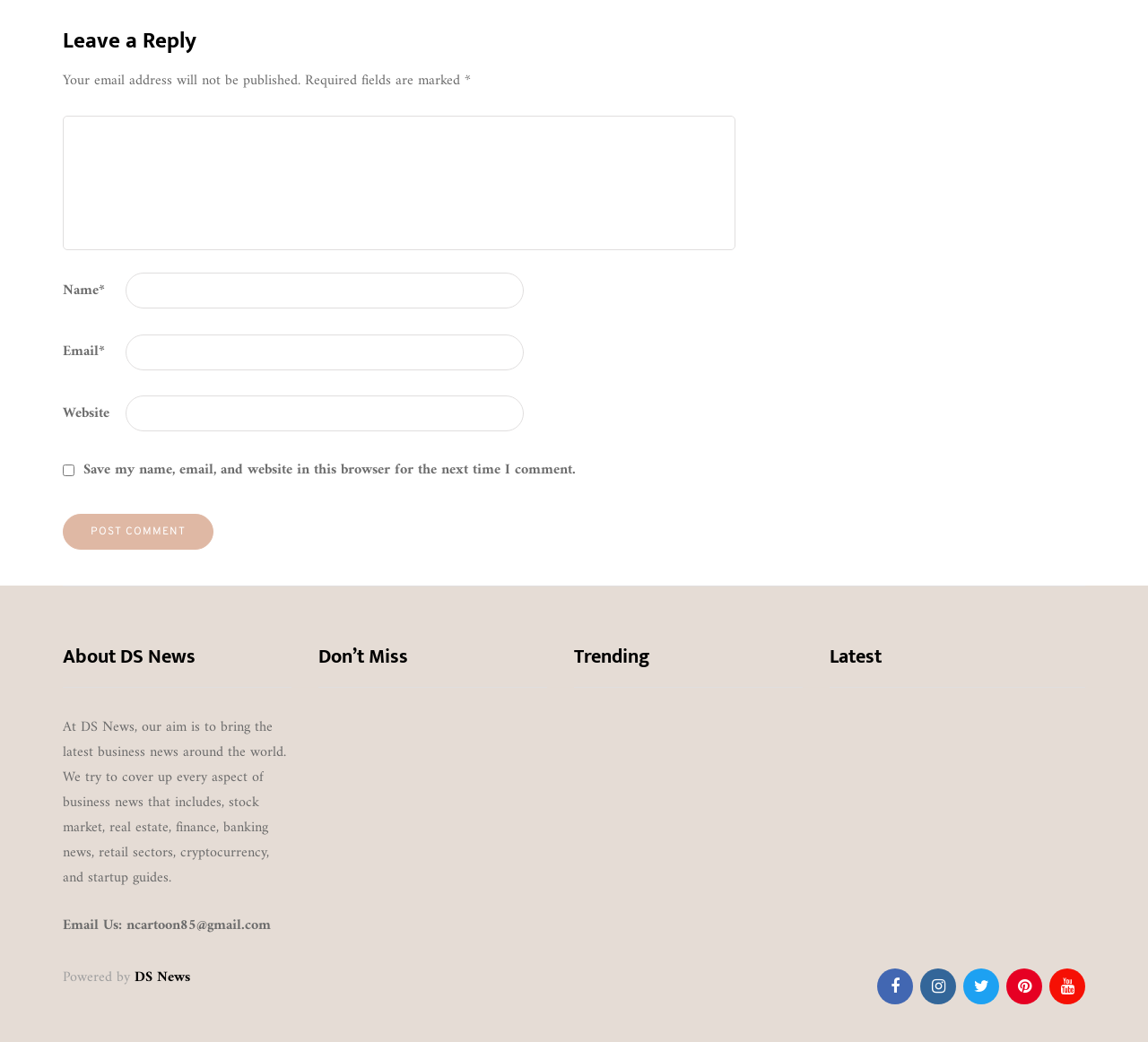Based on the element description Mopoga: Revolutionizing the Gaming Landscape, identify the bounding box coordinates for the UI element. The coordinates should be in the format (top-left x, top-left y, bottom-right x, bottom-right y) and within the 0 to 1 range.

[0.723, 0.884, 0.898, 0.93]